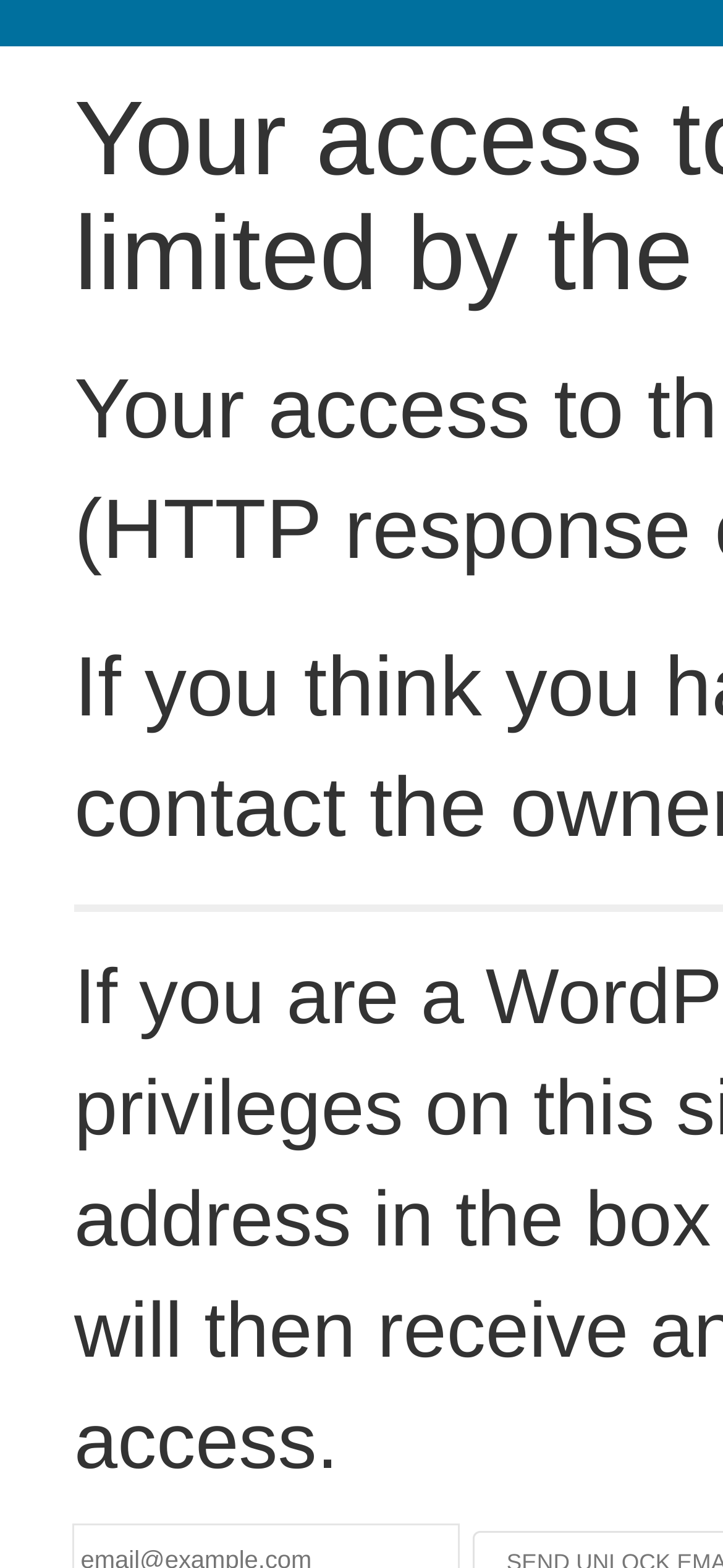What is the principal heading displayed on the webpage?

Your access to this site has been limited by the site owner